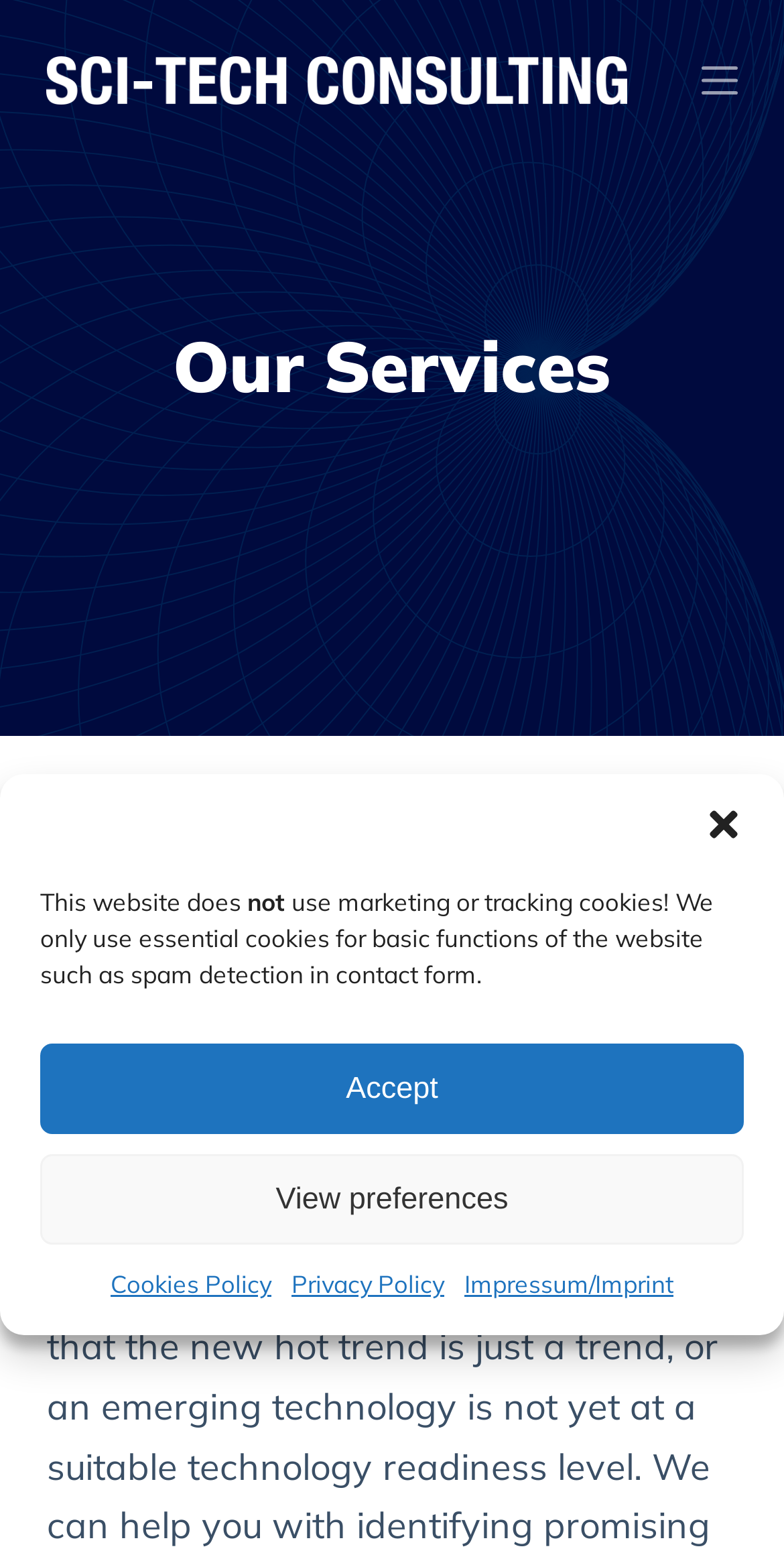What is the name of the company?
Based on the screenshot, give a detailed explanation to answer the question.

I found the company name by looking at the top-left corner of the webpage, where I saw a link and an image with the text 'Sci-Tech Consulting'.